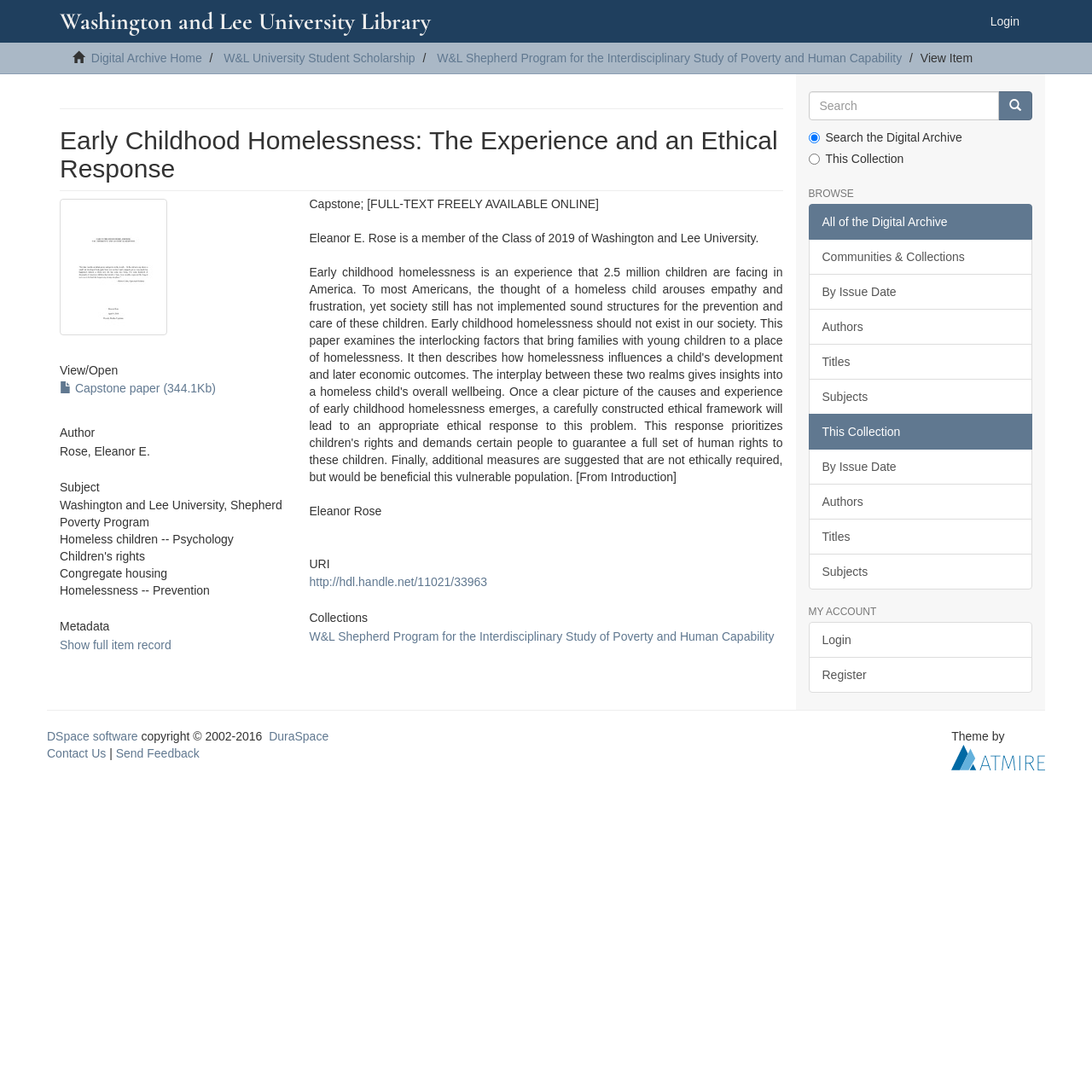Find the bounding box coordinates of the area to click in order to follow the instruction: "Contact Us".

[0.043, 0.684, 0.097, 0.696]